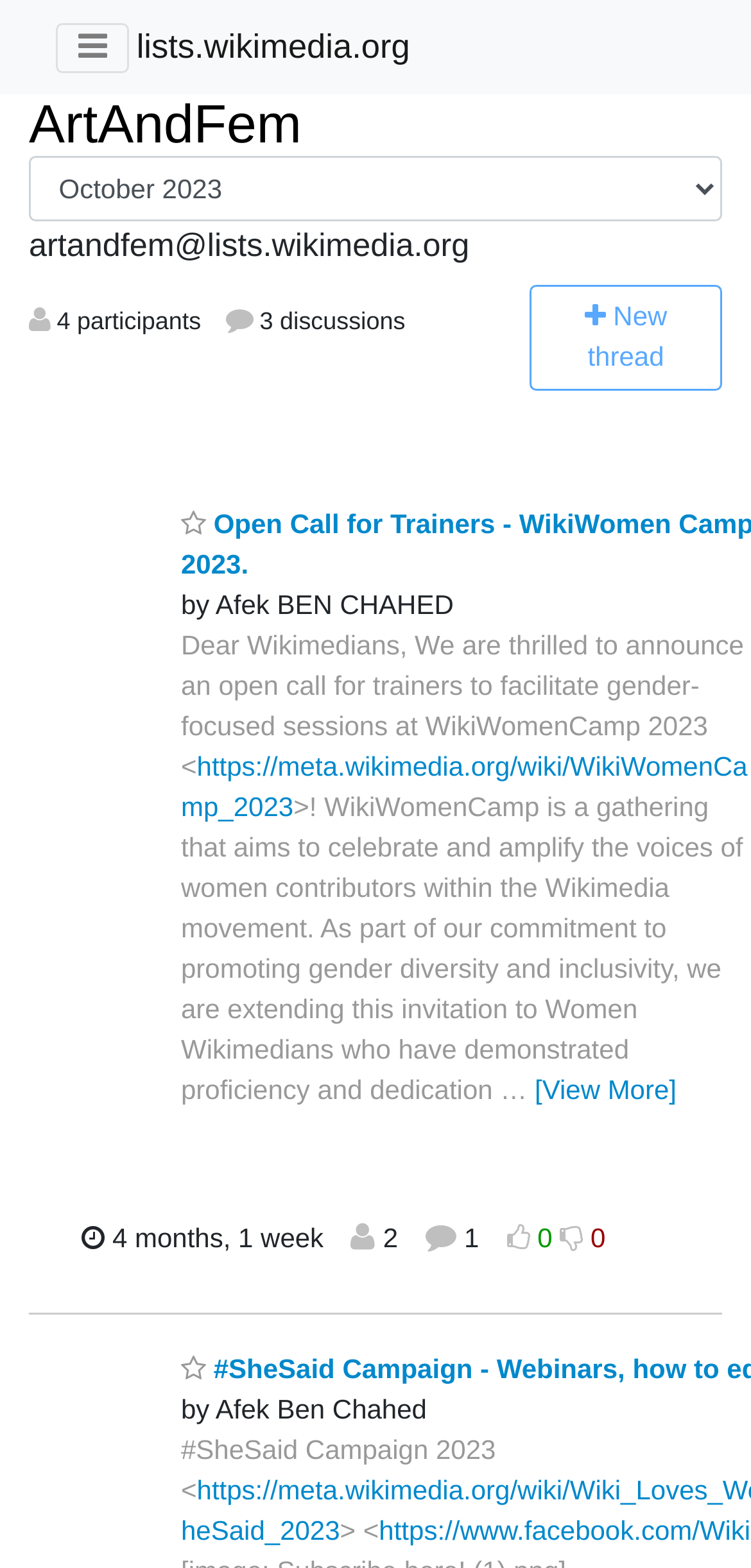Calculate the bounding box coordinates for the UI element based on the following description: "Start a nNew thread". Ensure the coordinates are four float numbers between 0 and 1, i.e., [left, top, right, bottom].

[0.705, 0.182, 0.961, 0.249]